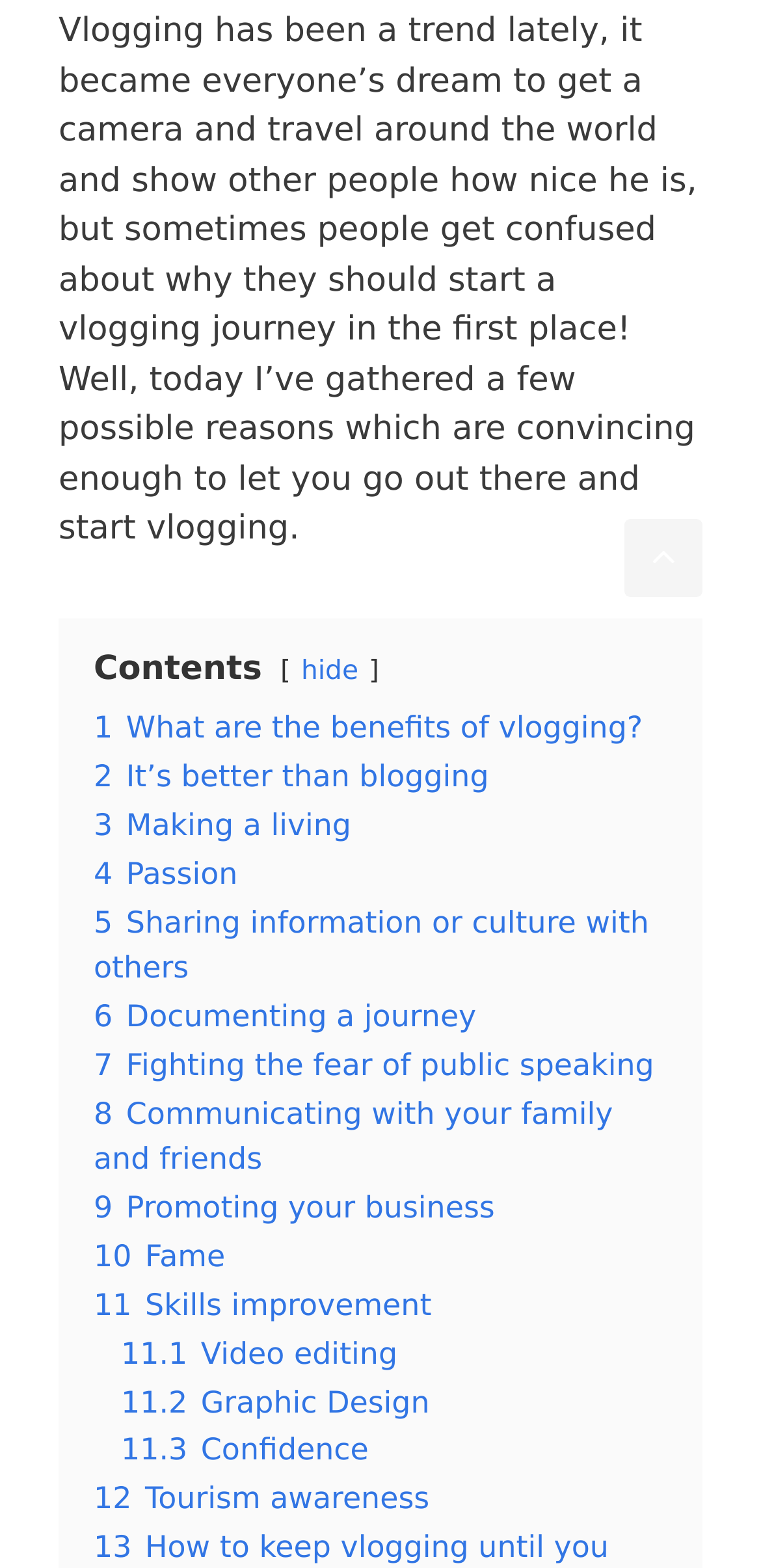Ascertain the bounding box coordinates for the UI element detailed here: "11.2 Graphic Design". The coordinates should be provided as [left, top, right, bottom] with each value being a float between 0 and 1.

[0.159, 0.883, 0.565, 0.905]